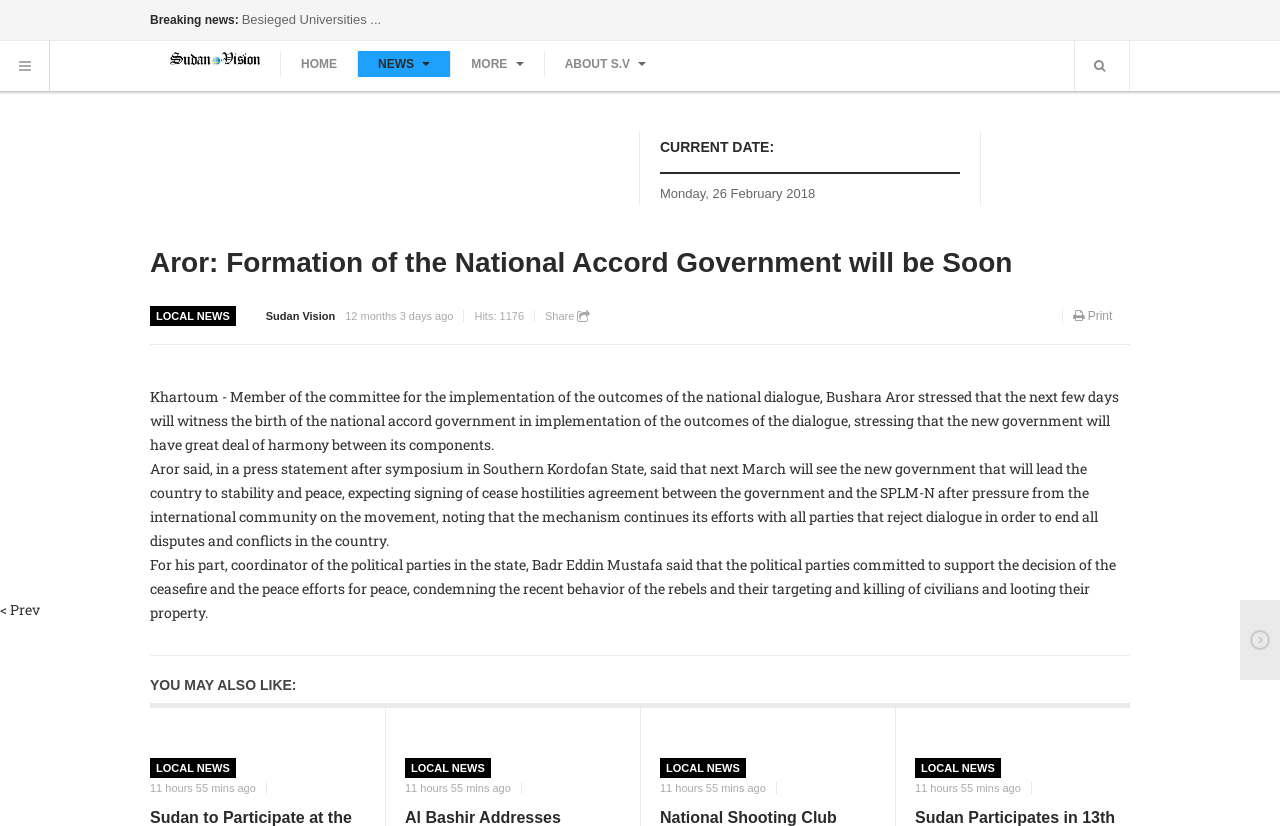Please give a succinct answer to the question in one word or phrase:
Who is the author of the main article?

Not specified